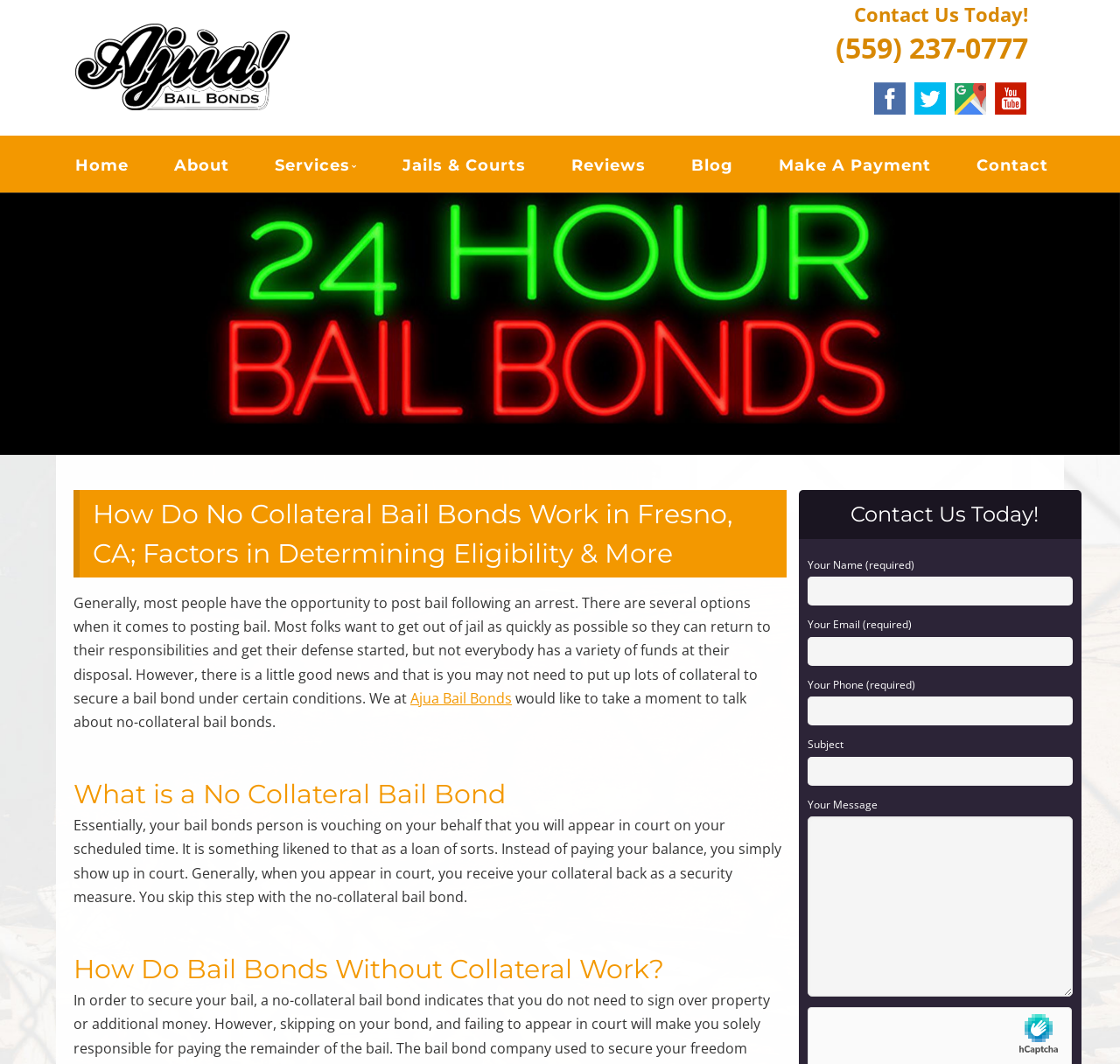Determine the main headline of the webpage and provide its text.

AJUA BAIL BONDS